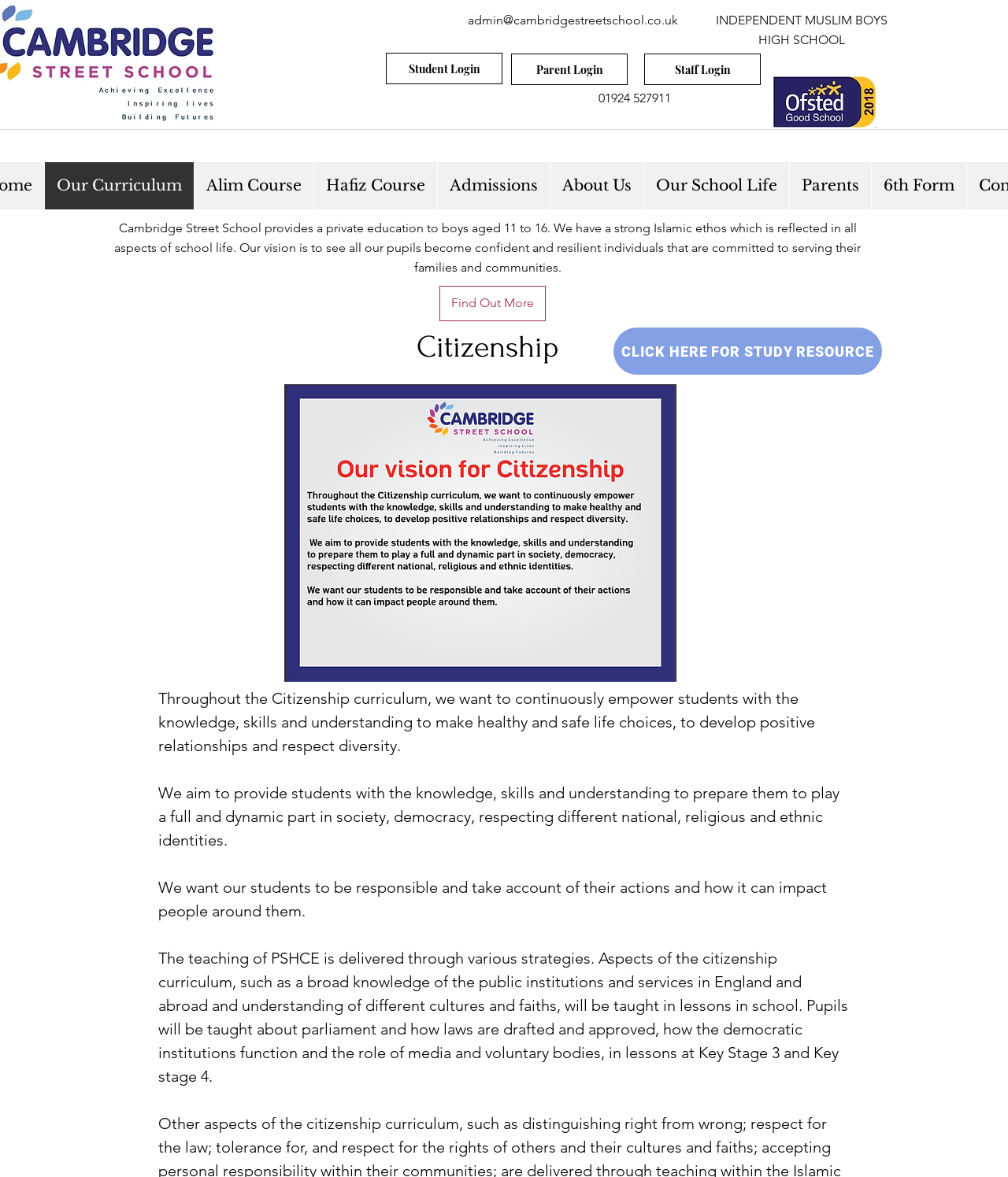What is the purpose of the Citizenship curriculum?
Using the information from the image, answer the question thoroughly.

I found the purpose of the Citizenship curriculum by reading the static text element 'Throughout the Citizenship curriculum, we want to continuously empower students with the knowledge, skills and understanding to make healthy and safe life choices, to develop positive relationships and respect diversity.' This suggests that the main goal of the Citizenship curriculum is to empower students.